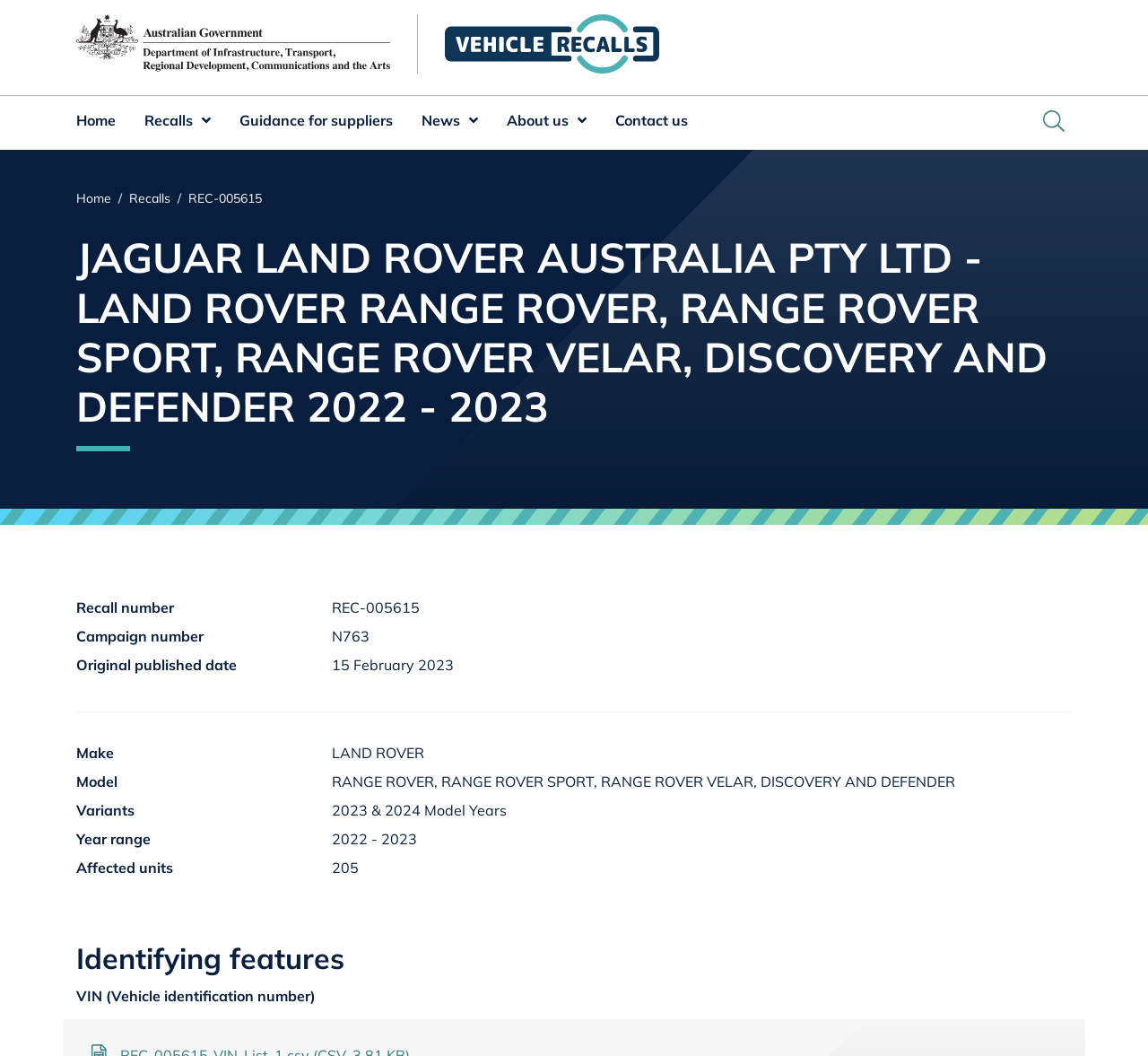What is the original published date of the recall?
Please provide a single word or phrase as your answer based on the image.

15 February 2023